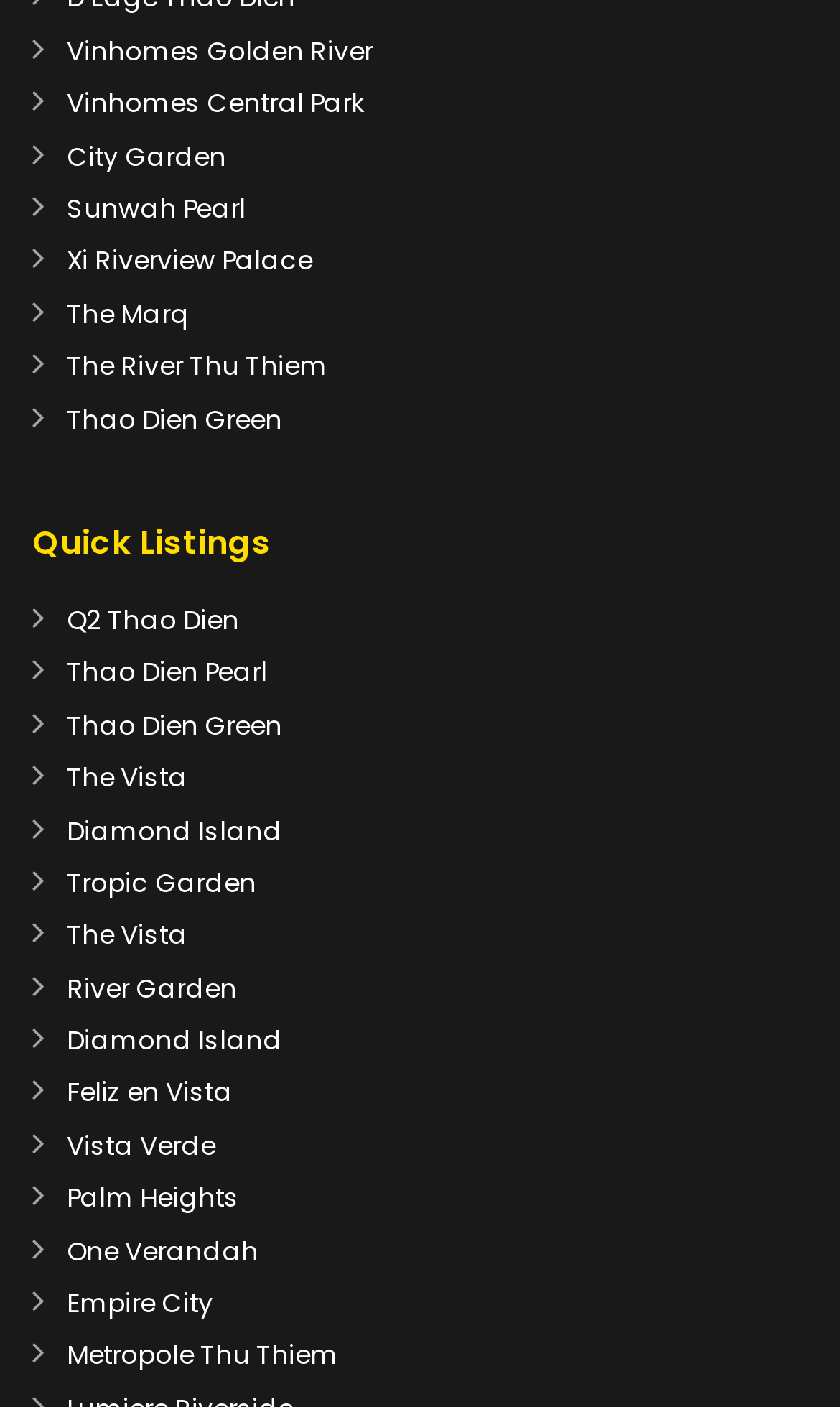Please provide the bounding box coordinate of the region that matches the element description: The Vista. Coordinates should be in the format (top-left x, top-left y, bottom-right x, bottom-right y) and all values should be between 0 and 1.

[0.079, 0.539, 0.223, 0.565]